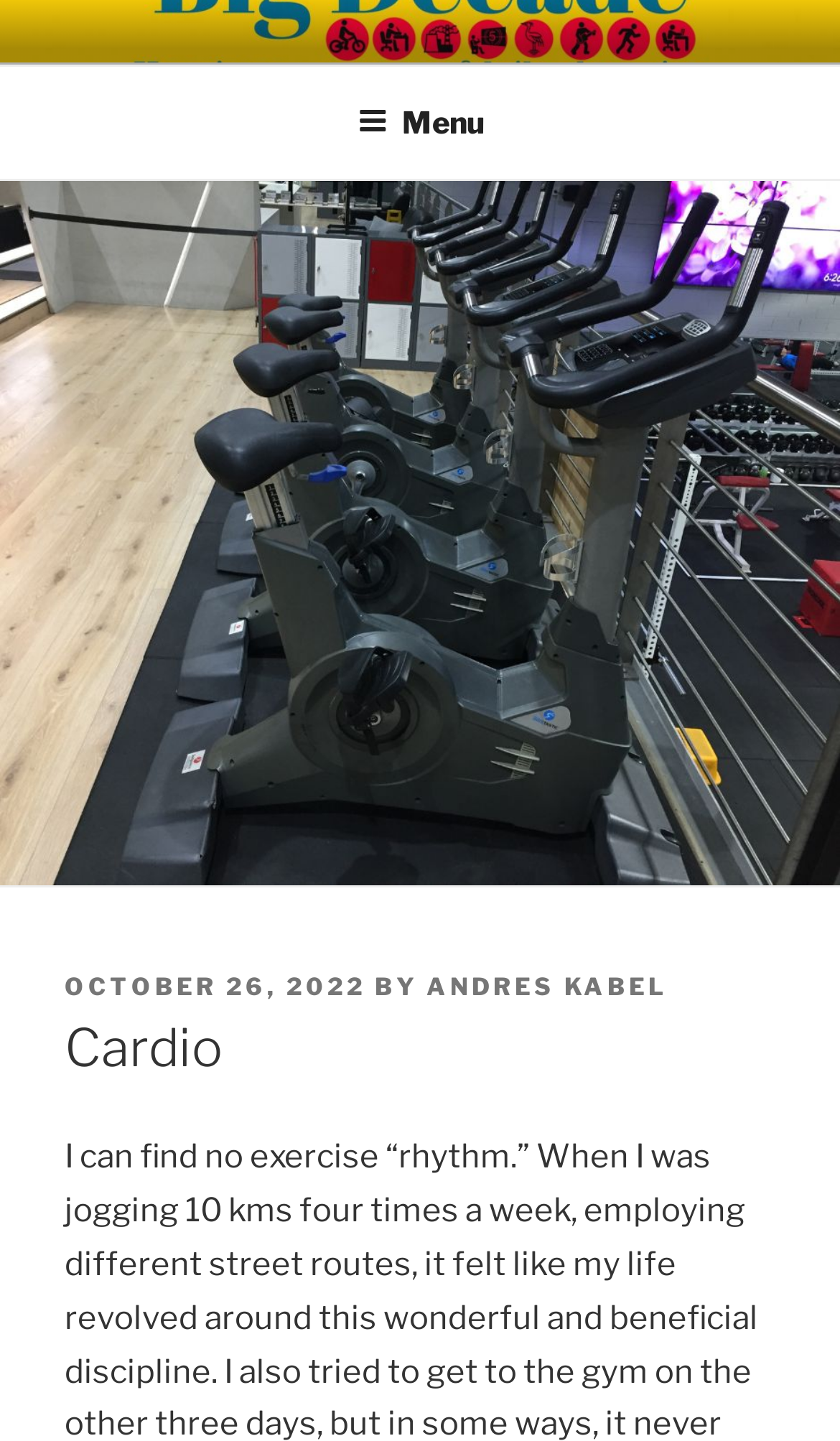Determine the bounding box for the described HTML element: "October 26, 2022October 25, 2022". Ensure the coordinates are four float numbers between 0 and 1 in the format [left, top, right, bottom].

[0.077, 0.675, 0.436, 0.696]